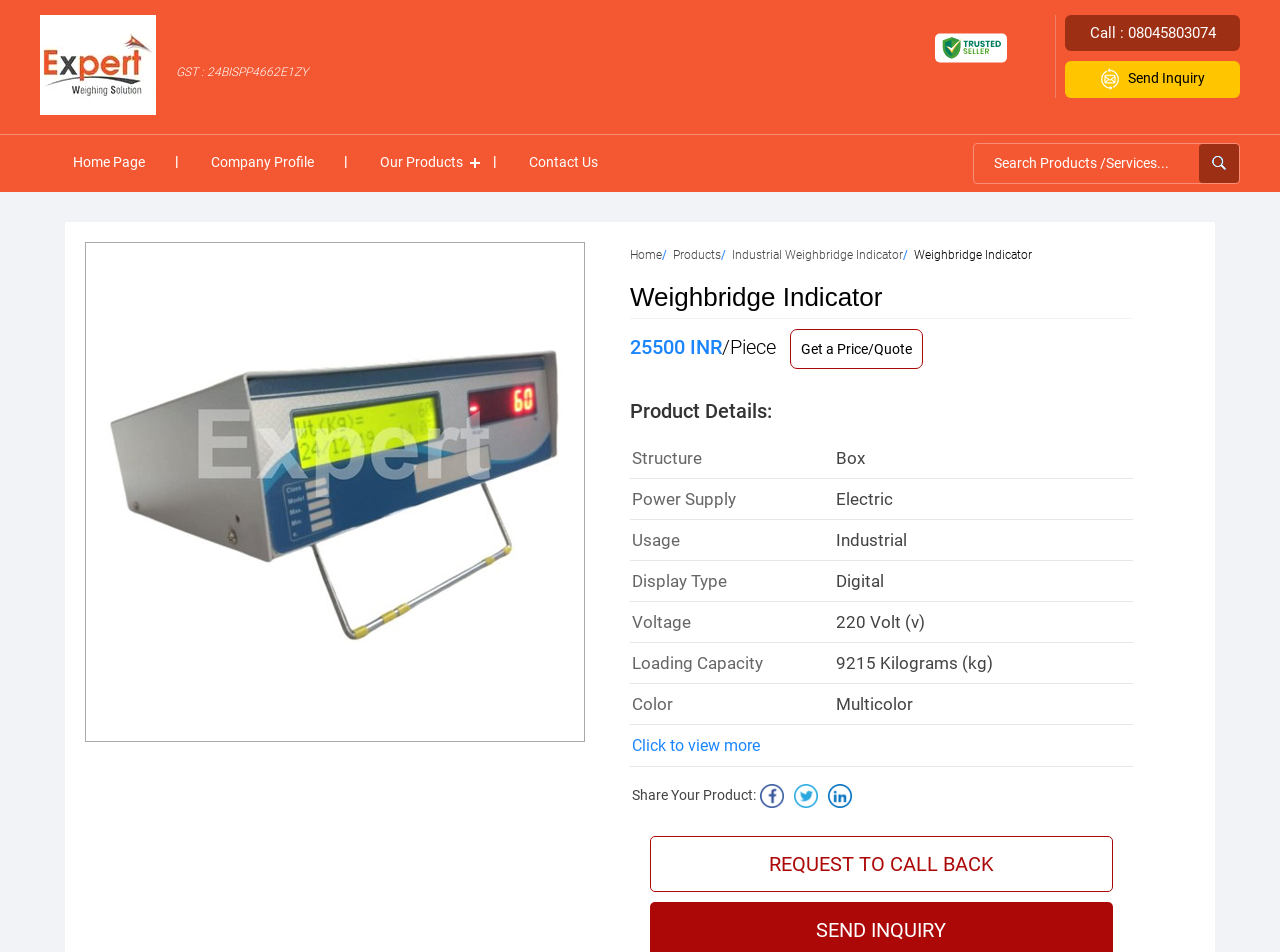Identify the bounding box for the UI element described as: "alt="Najoom Al Thuraya"". The coordinates should be four float numbers between 0 and 1, i.e., [left, top, right, bottom].

None